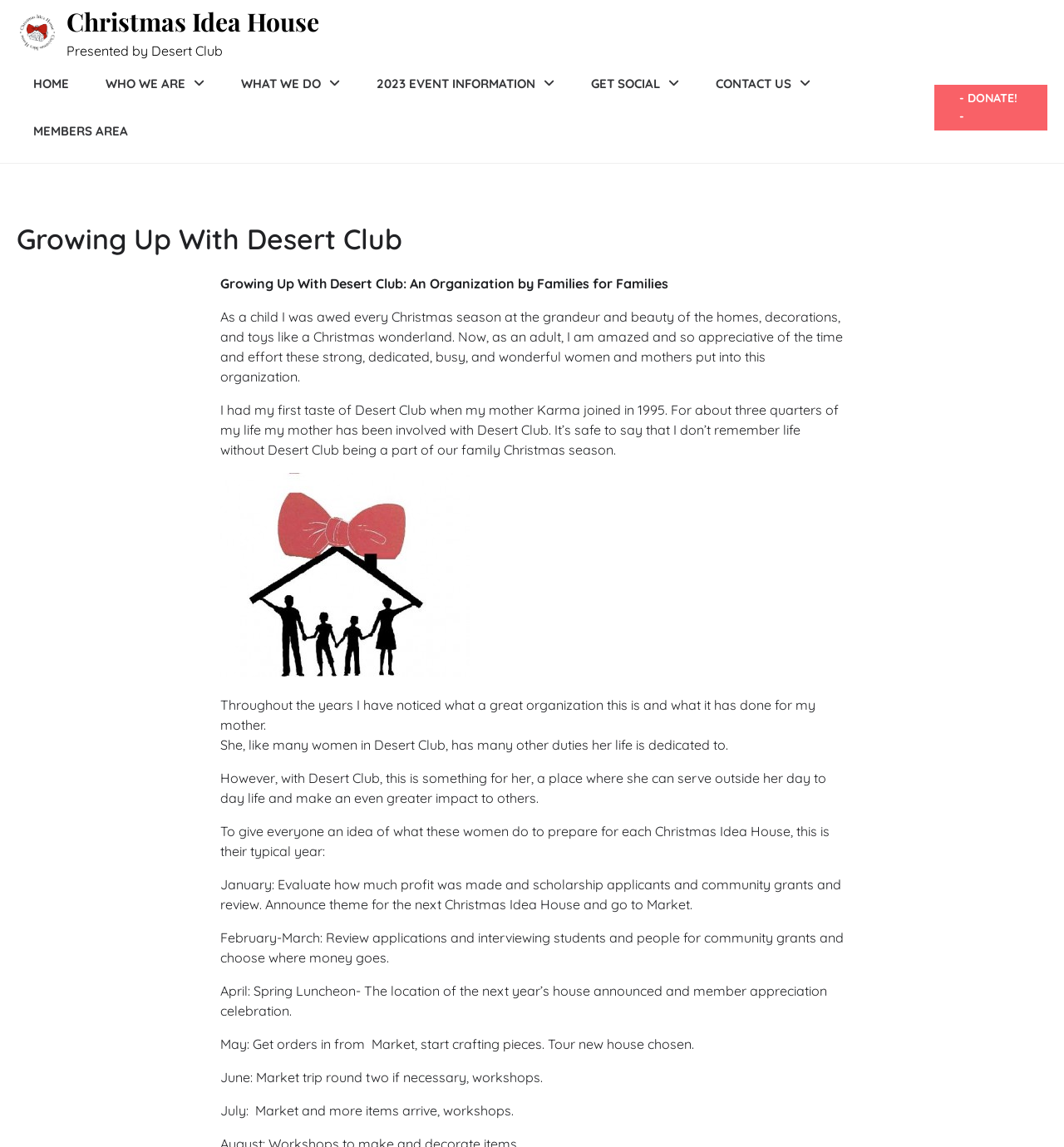Find the bounding box coordinates of the clickable area that will achieve the following instruction: "Click on the 'HOME' link".

[0.016, 0.053, 0.08, 0.094]